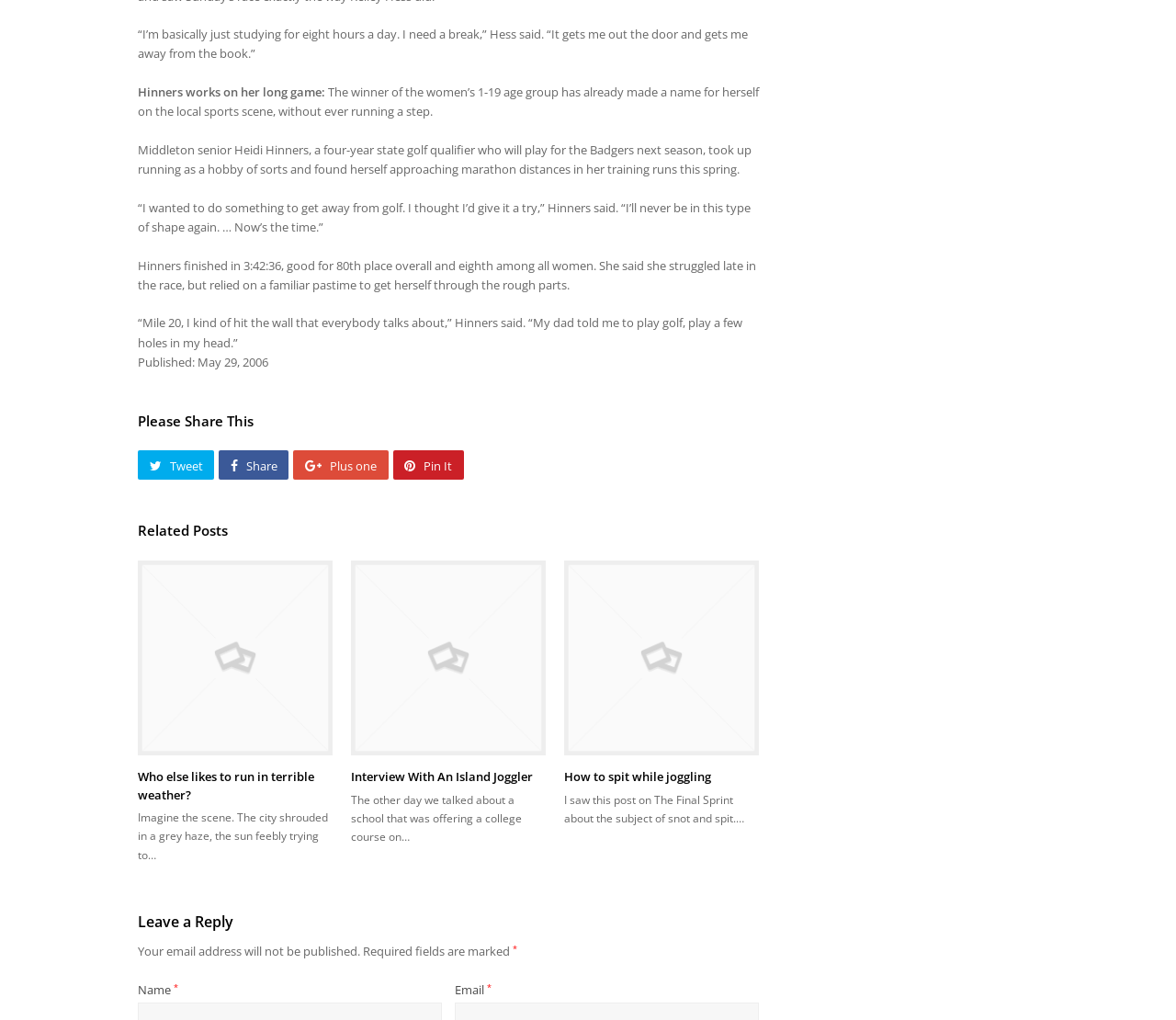What is Heidi Hinners' sport?
Based on the image, respond with a single word or phrase.

Golf